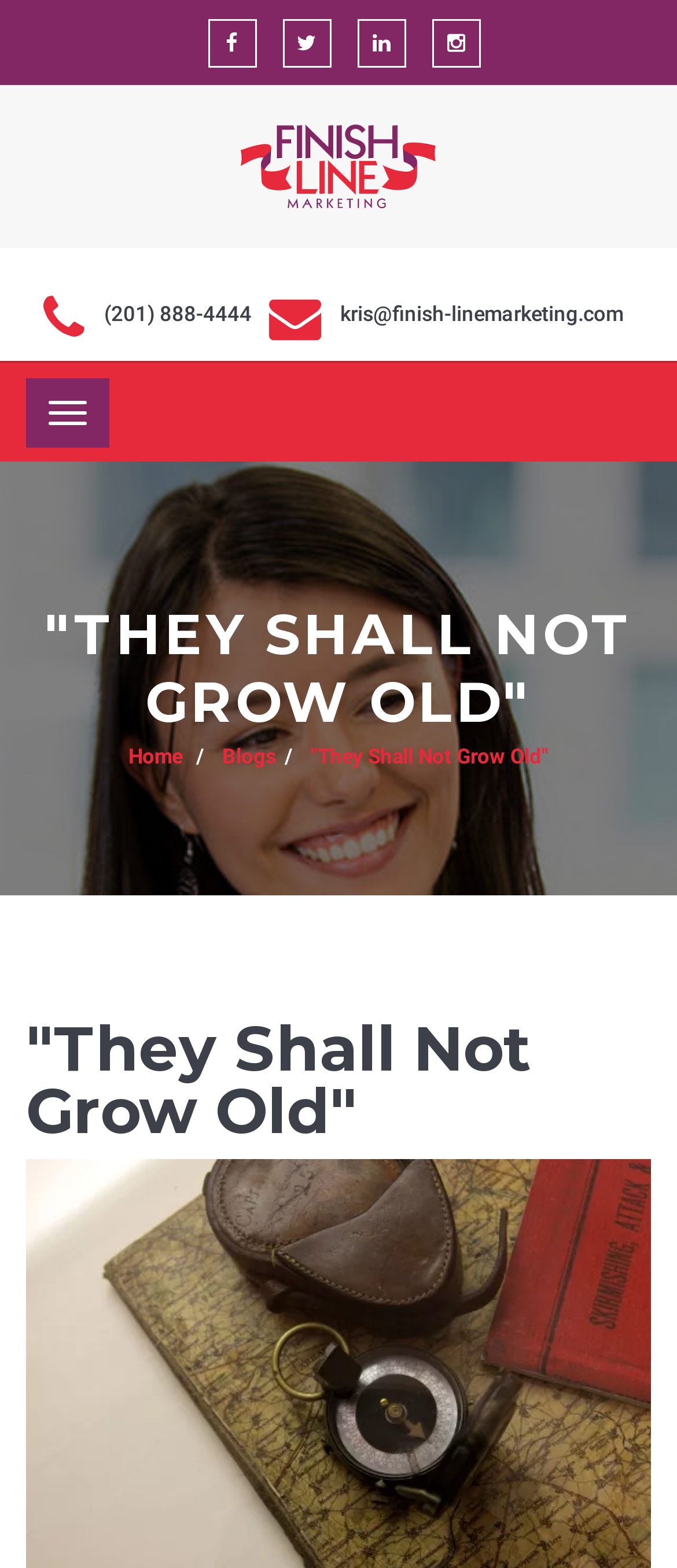Provide an in-depth description of the elements and layout of the webpage.

The webpage is about the documentary film "They Shall Not Grow Old". At the top, there are four social media links, each represented by an icon, aligned horizontally and centered. Below these icons, there is a prominent link with a logo, which is wider than the social media links. 

To the left of the logo, there is a small image. On the right side of the logo, there are two lines of text, one with a phone number and the other with an email address. 

A toggle navigation button is located on the top-left corner. The main title "THEY SHALL NOT GROW OLD" is displayed prominently in the middle of the page, spanning almost the entire width. 

Below the title, there are three horizontal links: "Home", "Blogs", and another instance of the title "They Shall Not Grow Old". The second instance of the title is slightly longer than the first one. 

Further down, there is another heading with the same title "They Shall Not Grow Old", which is similar to the first one but slightly smaller in size.